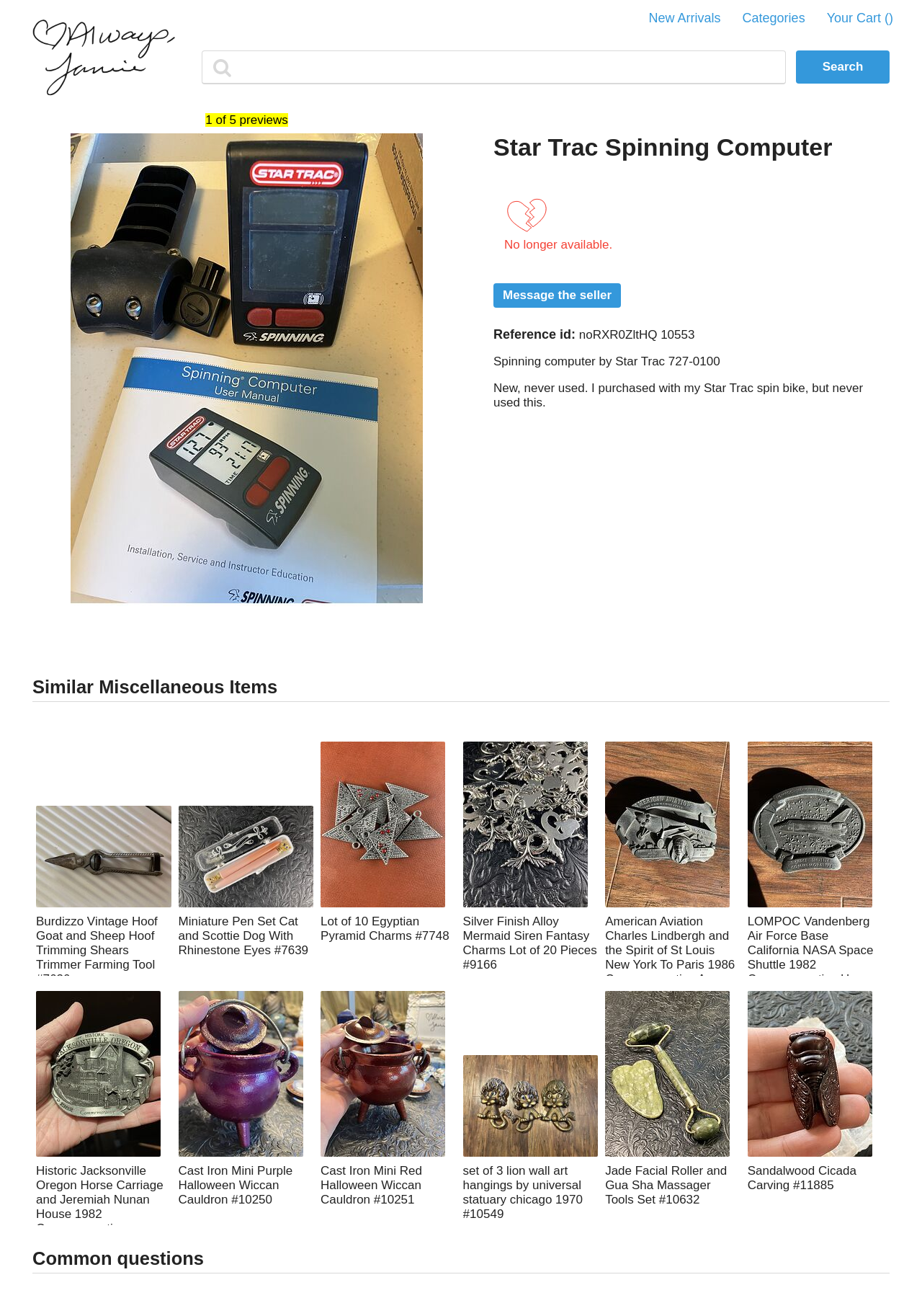Locate the bounding box coordinates of the area that needs to be clicked to fulfill the following instruction: "Check the details of Star Trac Spinning Computer". The coordinates should be in the format of four float numbers between 0 and 1, namely [left, top, right, bottom].

[0.077, 0.101, 0.459, 0.49]